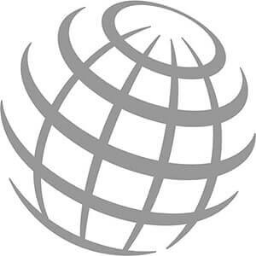What is the theme associated with the image?
Answer with a single word or phrase by referring to the visual content.

Translation services